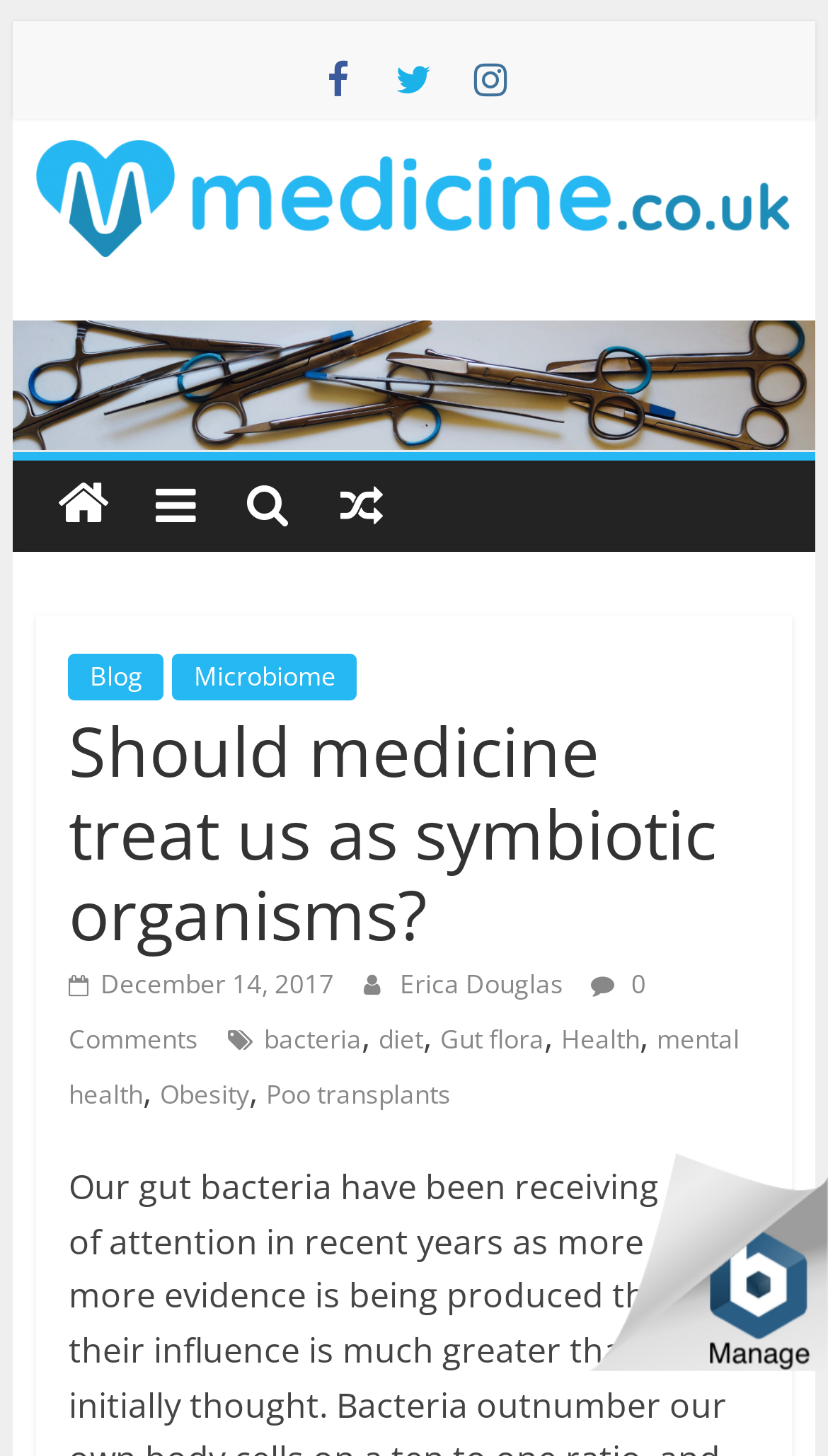Show the bounding box coordinates of the region that should be clicked to follow the instruction: "Explore the topic 'Gut flora'."

[0.531, 0.701, 0.657, 0.726]